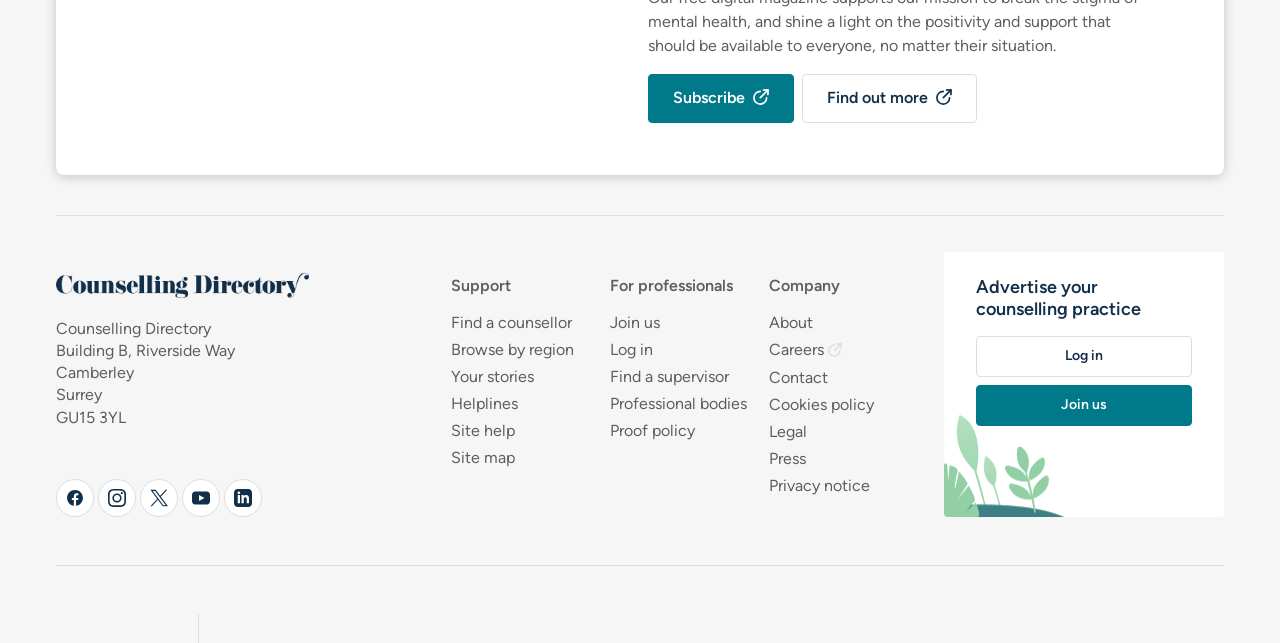Examine the image and give a thorough answer to the following question:
What is the location of the directory?

The location of the directory can be found at the bottom of the webpage, where the address is written in a series of lines. The location is specified as Building B, Riverside Way, Camberley, Surrey, GU15 3YL.